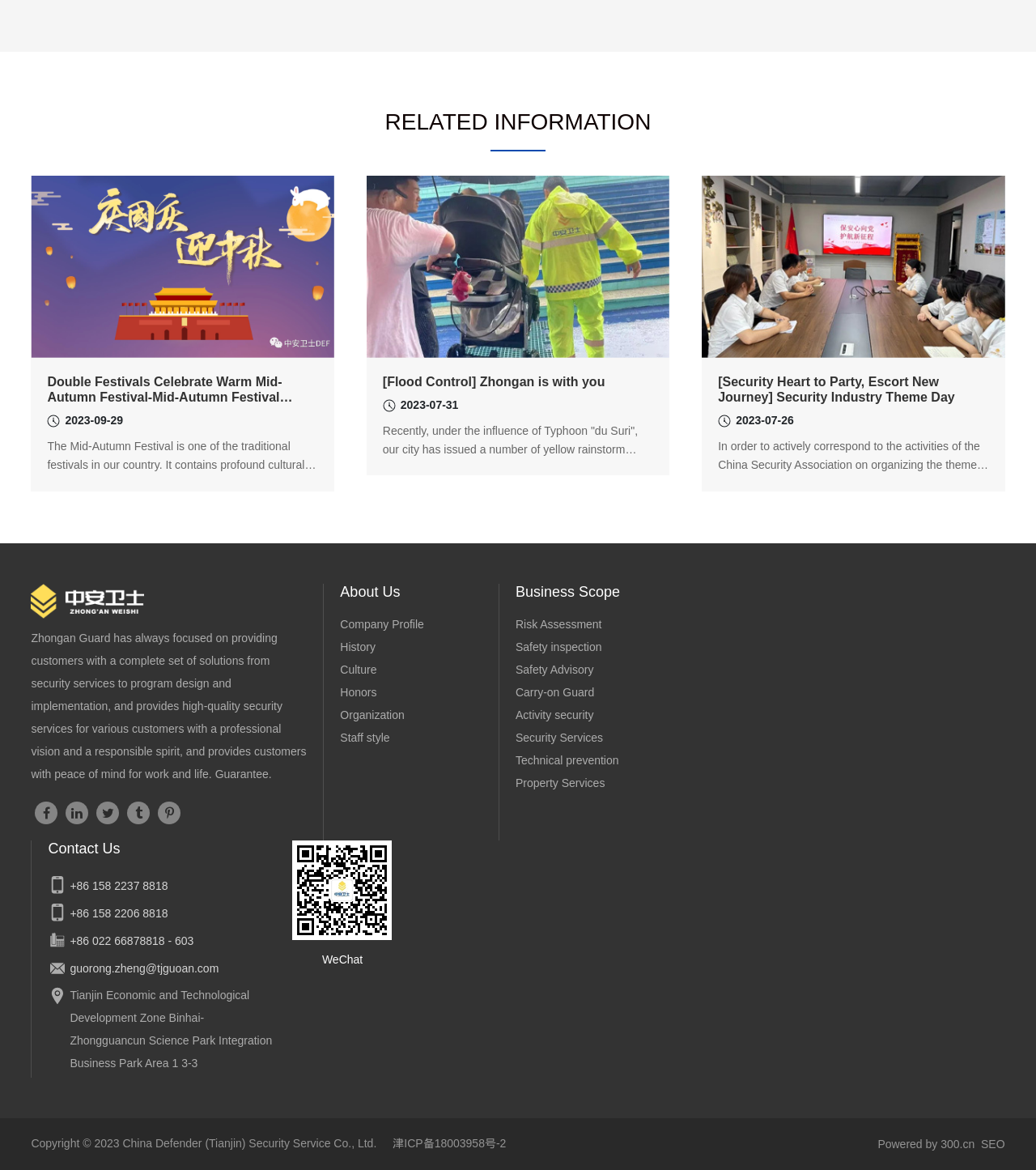Respond with a single word or phrase to the following question: What is the contact phone number mentioned on the webpage?

+86 158 2237 8818